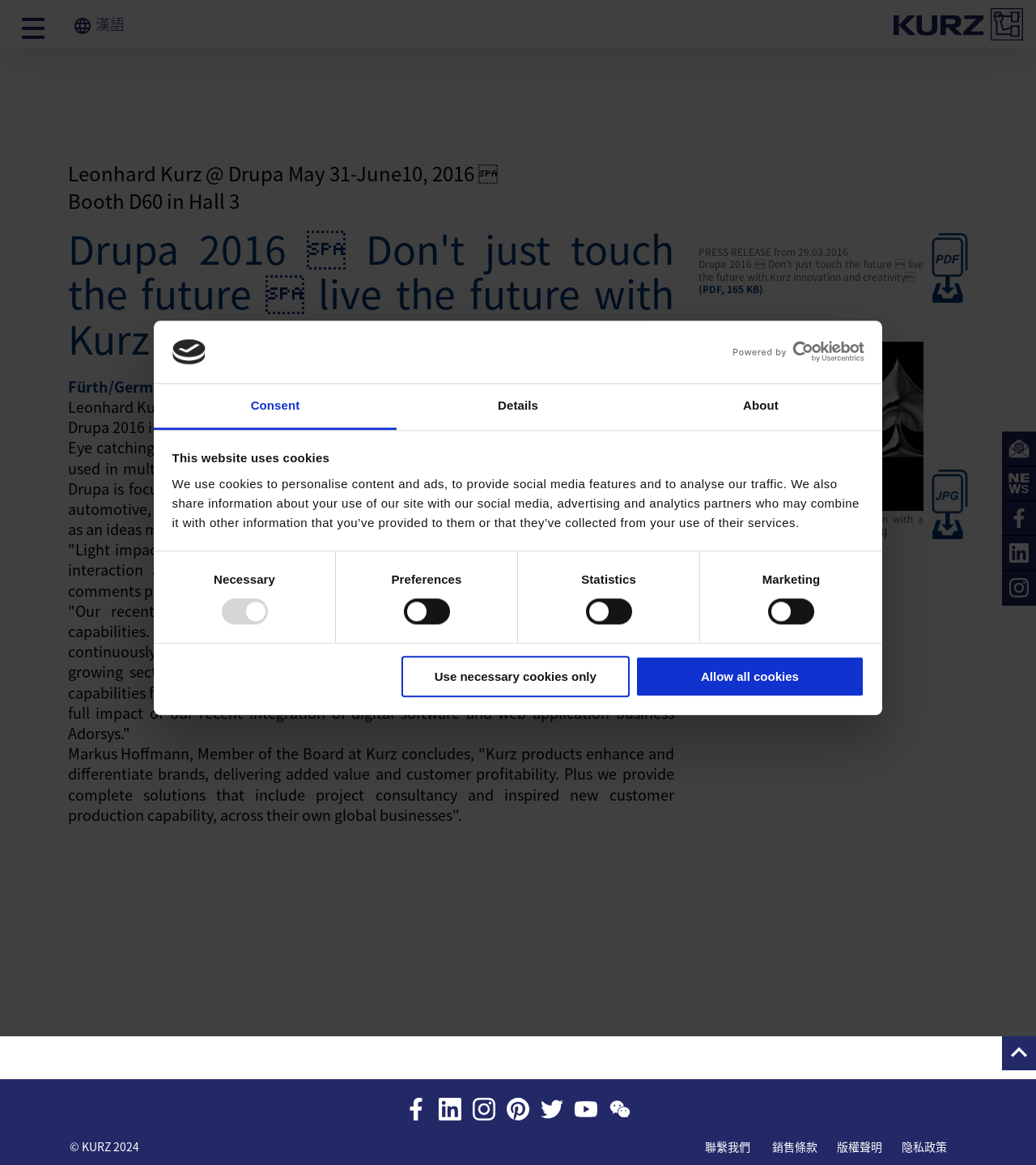Locate the bounding box coordinates for the element described below: "language 漢語". The coordinates must be four float values between 0 and 1, formatted as [left, top, right, bottom].

[0.062, 0.0, 0.128, 0.042]